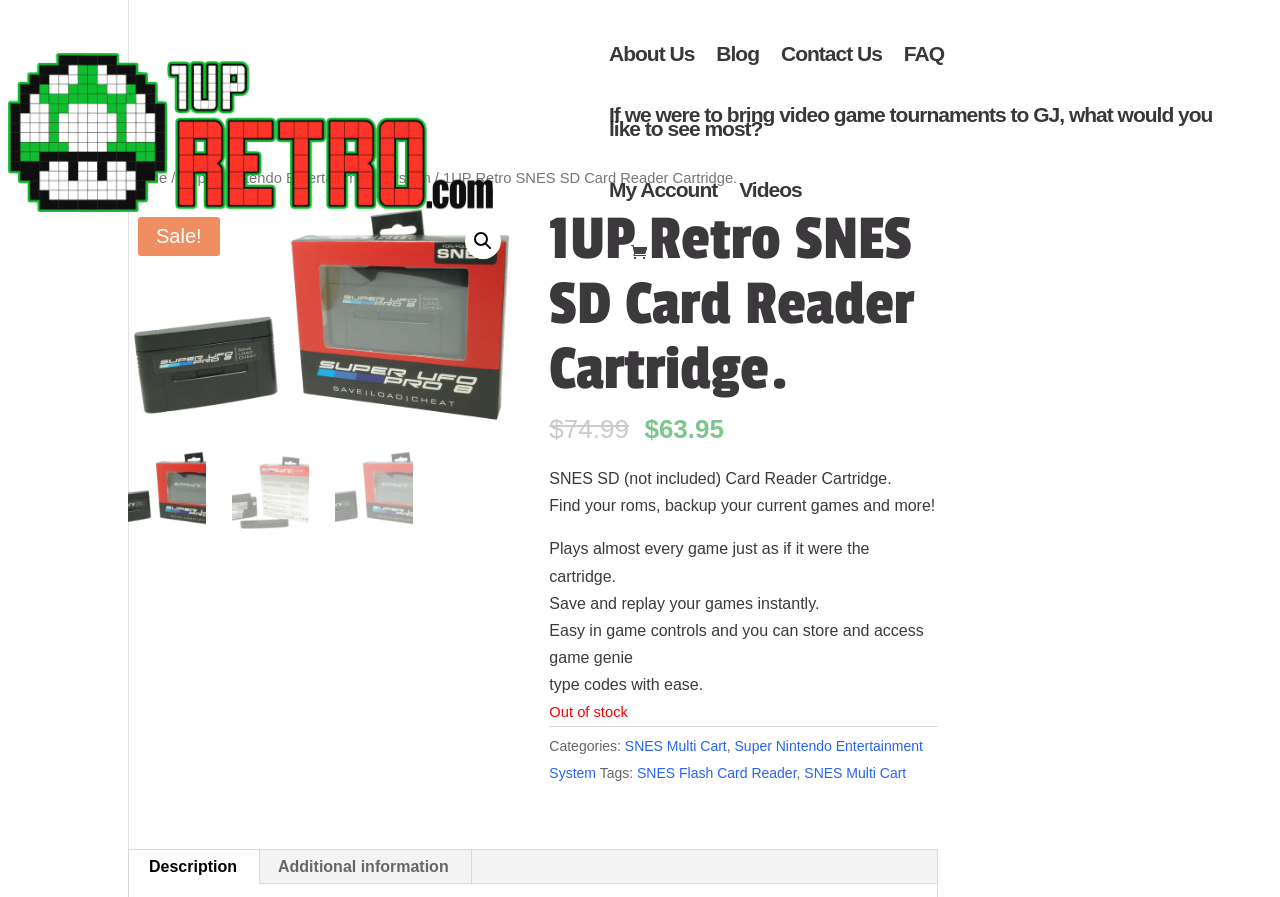Determine the bounding box for the UI element as described: "Super Nintendo Entertainment System". The coordinates should be represented as four float numbers between 0 and 1, formatted as [left, top, right, bottom].

[0.14, 0.07, 0.336, 0.088]